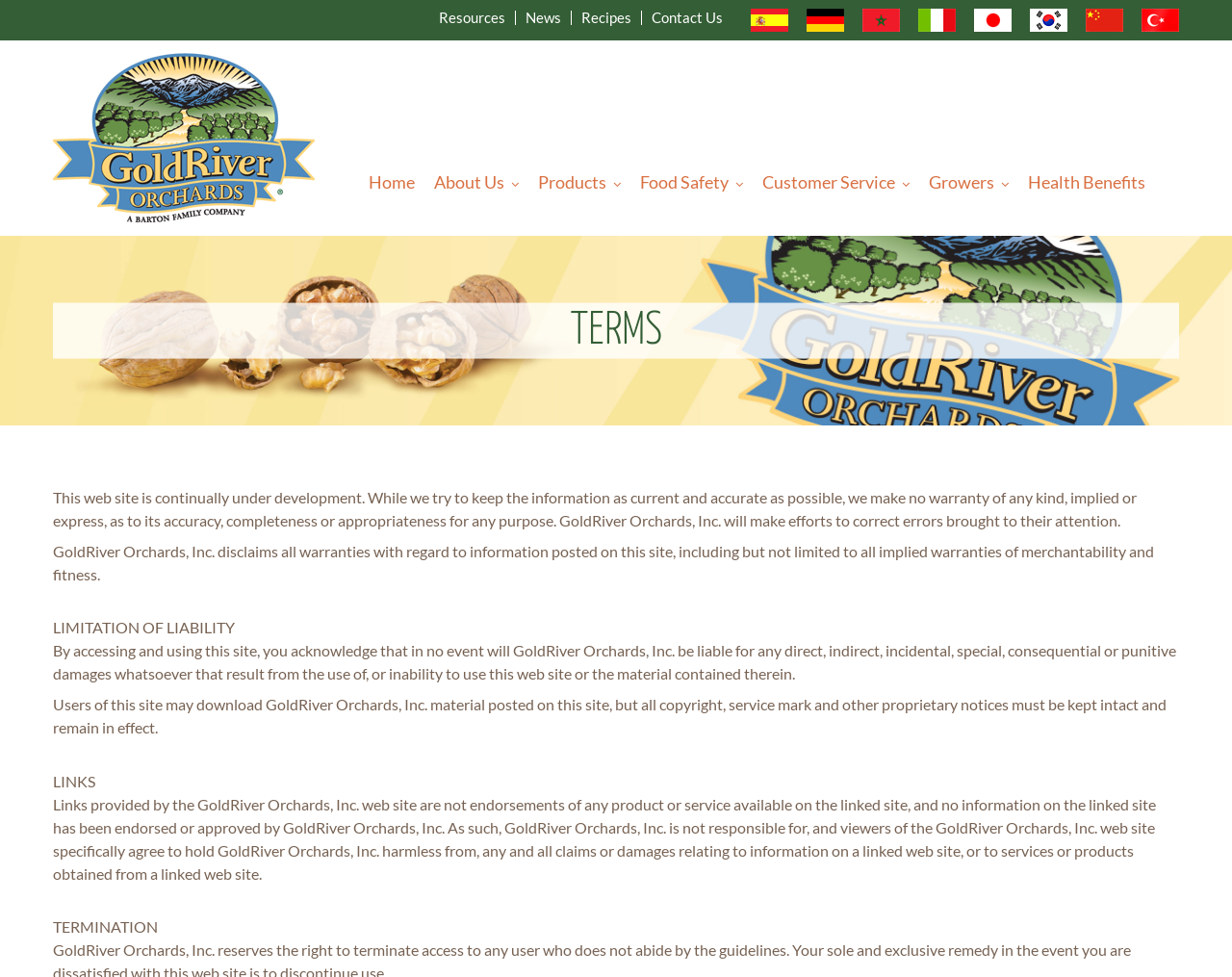Describe all the key features and sections of the webpage thoroughly.

This webpage is titled "Terms | GoldRiver Orchards" and has a prominent header section at the top with links to various languages, including Español, Deutsch, العربية, Italiano, 日本語, 한국어, 简体中文, and Türkçe. Below the language links, there are five main navigation links: Resources, News, Recipes, and Contact Us.

The main content of the webpage is divided into several sections. The first section has a heading "TERMS" and contains a disclaimer statement about the website's development and accuracy of information. This section also includes several paragraphs of text discussing the website's liability, copyright, and linking policies.

To the left of the main content, there is a layout table with several links organized into categories. The categories include Home, About Us, Products, Food Safety, Customer Service, Growers, and Health Benefits. Each category has multiple sub-links, such as different types of walnuts under the Products category.

At the bottom of the webpage, there are additional sections discussing limitation of liability, links, and termination policies. These sections are separated by blank lines and have headings in bold font. Overall, the webpage has a formal tone and appears to be a terms and conditions page for the GoldRiver Orchards website.